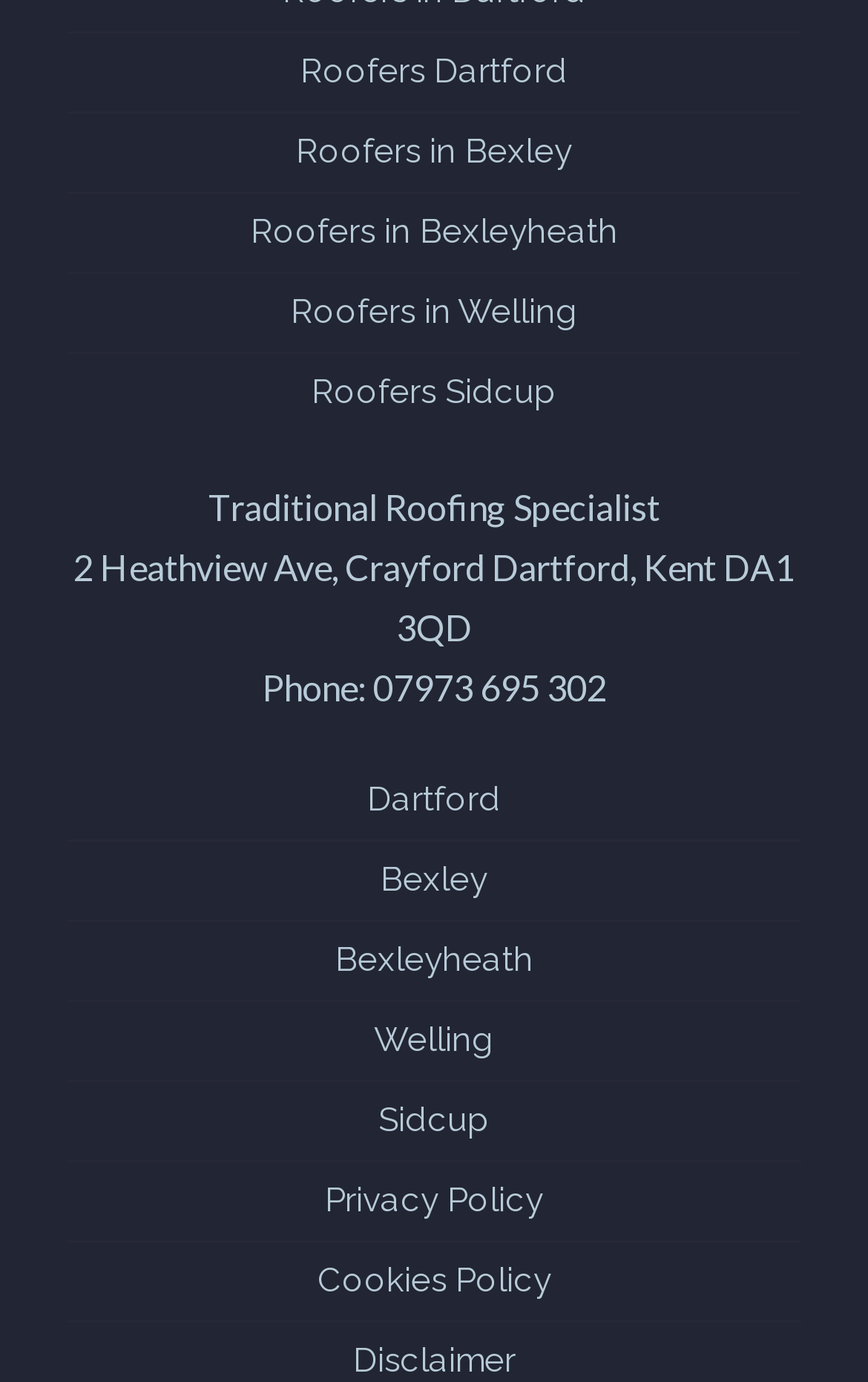Find the bounding box coordinates of the element's region that should be clicked in order to follow the given instruction: "Visit Disclaimer page". The coordinates should consist of four float numbers between 0 and 1, i.e., [left, top, right, bottom].

[0.406, 0.97, 0.594, 0.999]